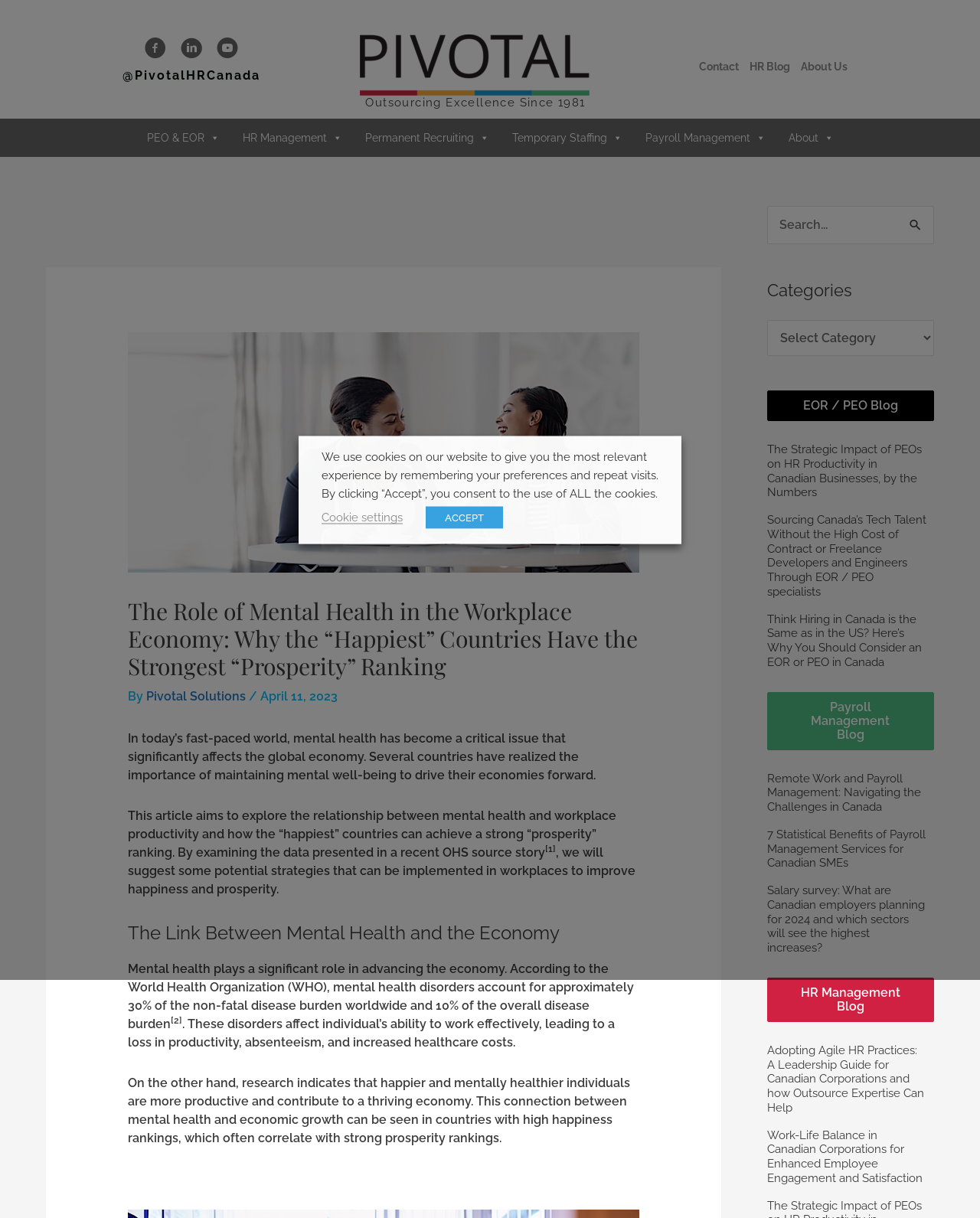Locate the bounding box coordinates of the clickable element to fulfill the following instruction: "Click the 'About Us' link". Provide the coordinates as four float numbers between 0 and 1 in the format [left, top, right, bottom].

[0.815, 0.044, 0.866, 0.066]